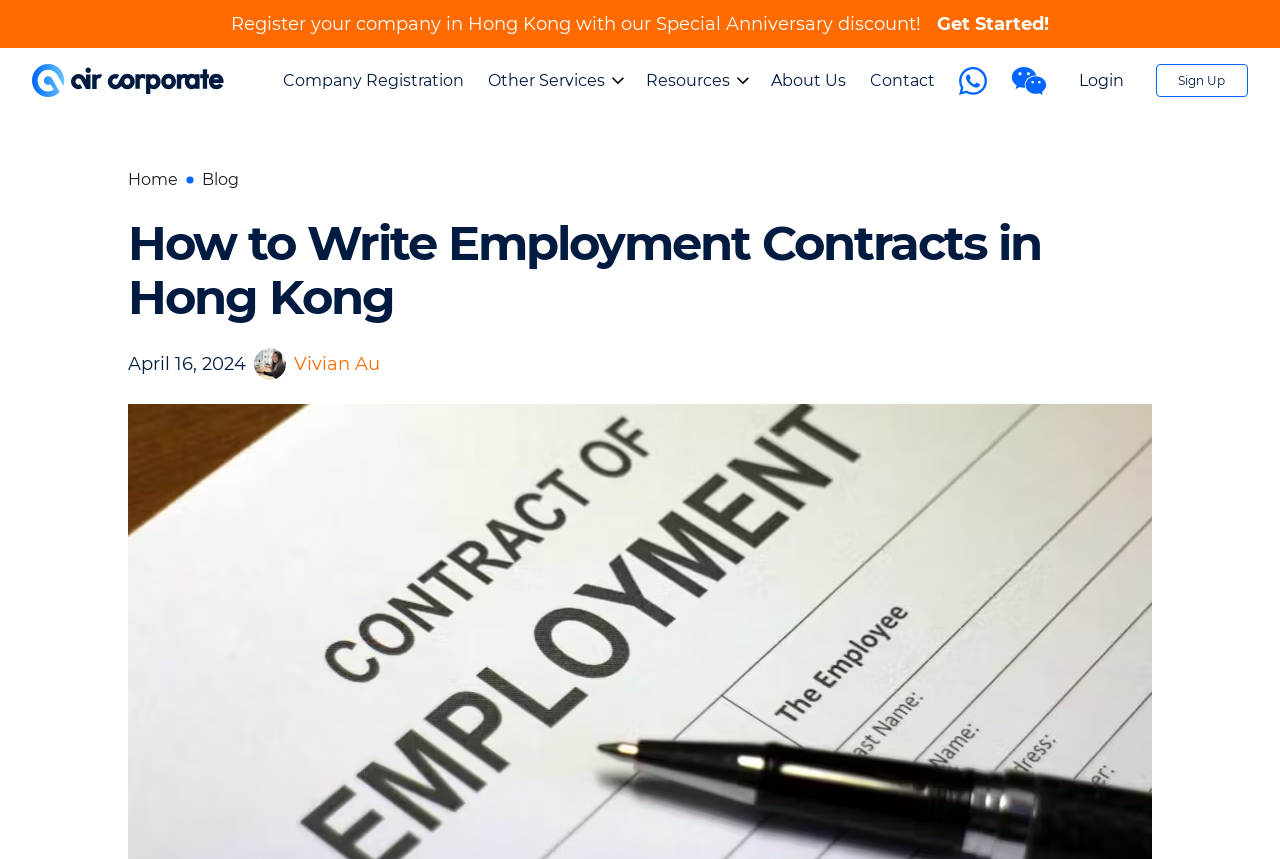Please find the bounding box coordinates for the clickable element needed to perform this instruction: "Click the 'Login' link".

[0.843, 0.082, 0.878, 0.123]